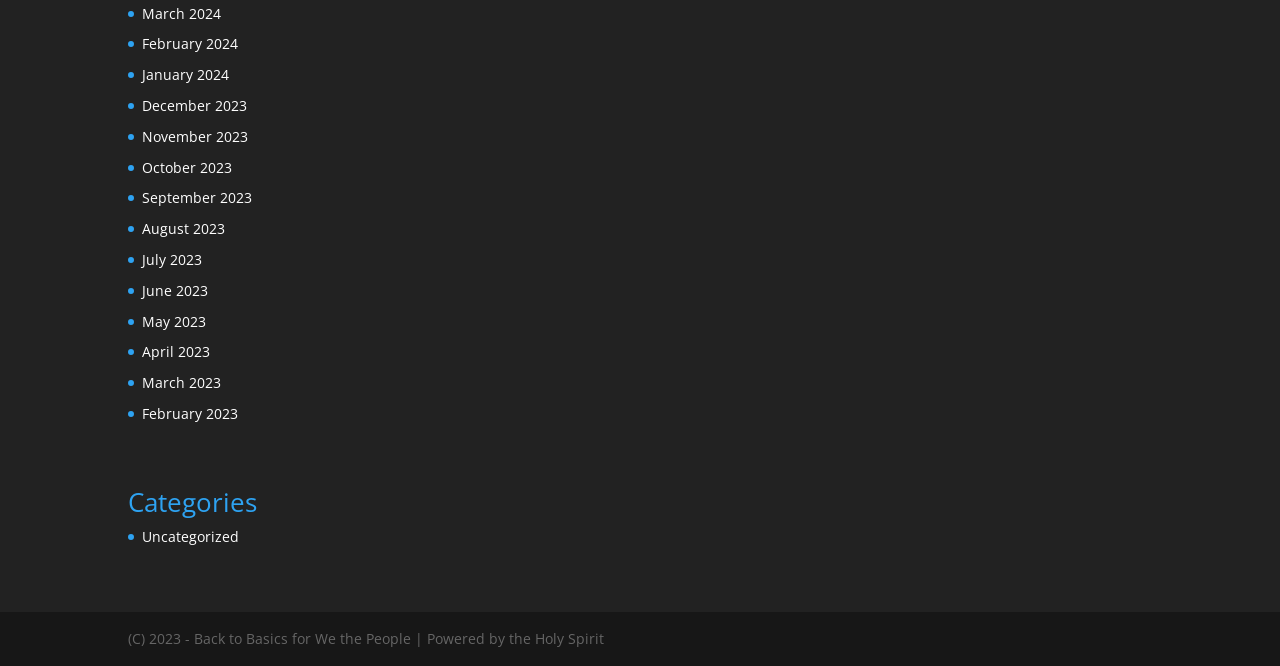What is the purpose of the webpage?
Respond to the question with a well-detailed and thorough answer.

Based on the structure of the webpage, which includes a list of months and a category section, I infer that the purpose of the webpage is to serve as a blog or archive, where users can access content organized by month and category.